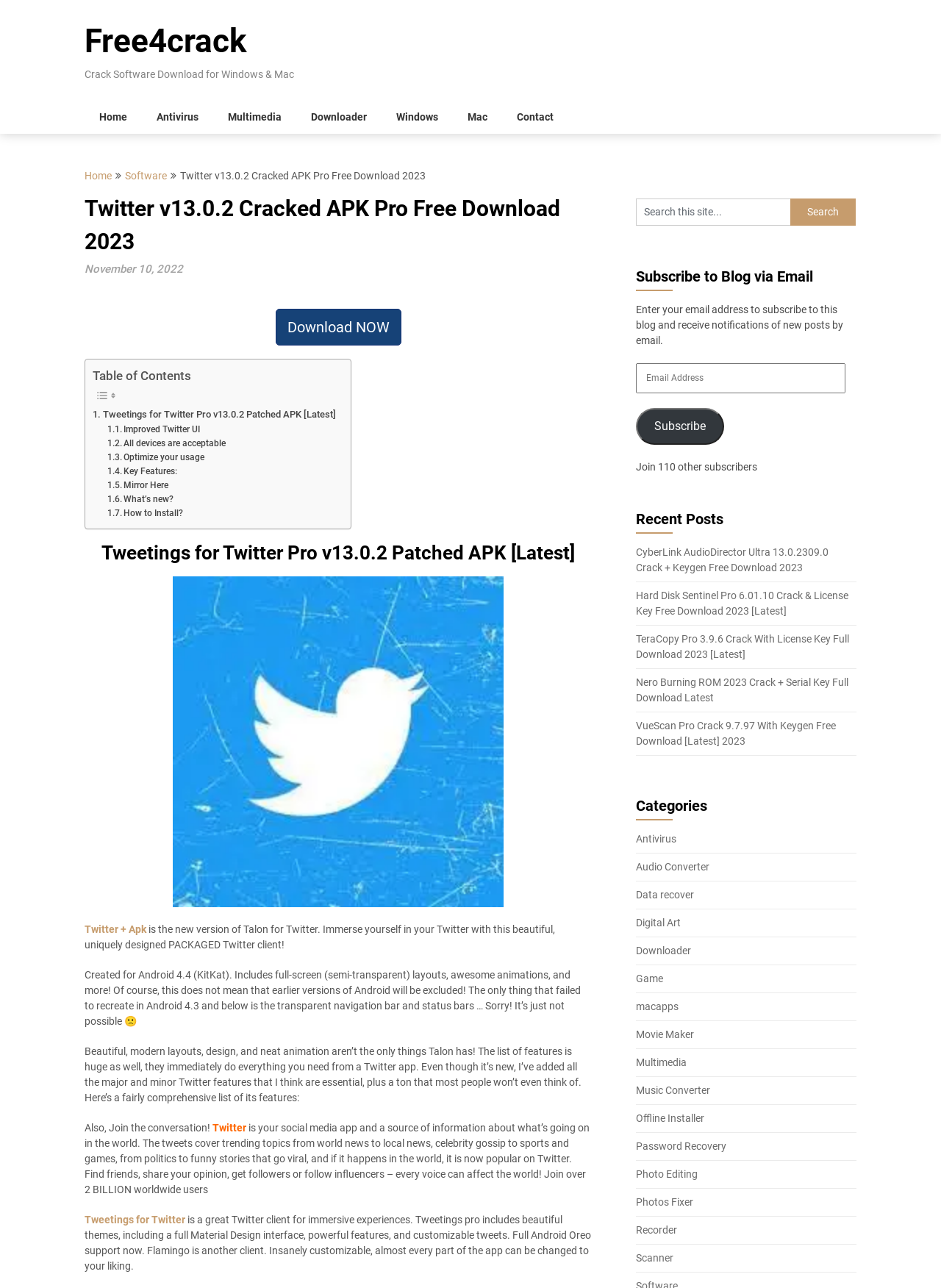Please mark the clickable region by giving the bounding box coordinates needed to complete this instruction: "Subscribe to the blog via email".

[0.676, 0.282, 0.898, 0.305]